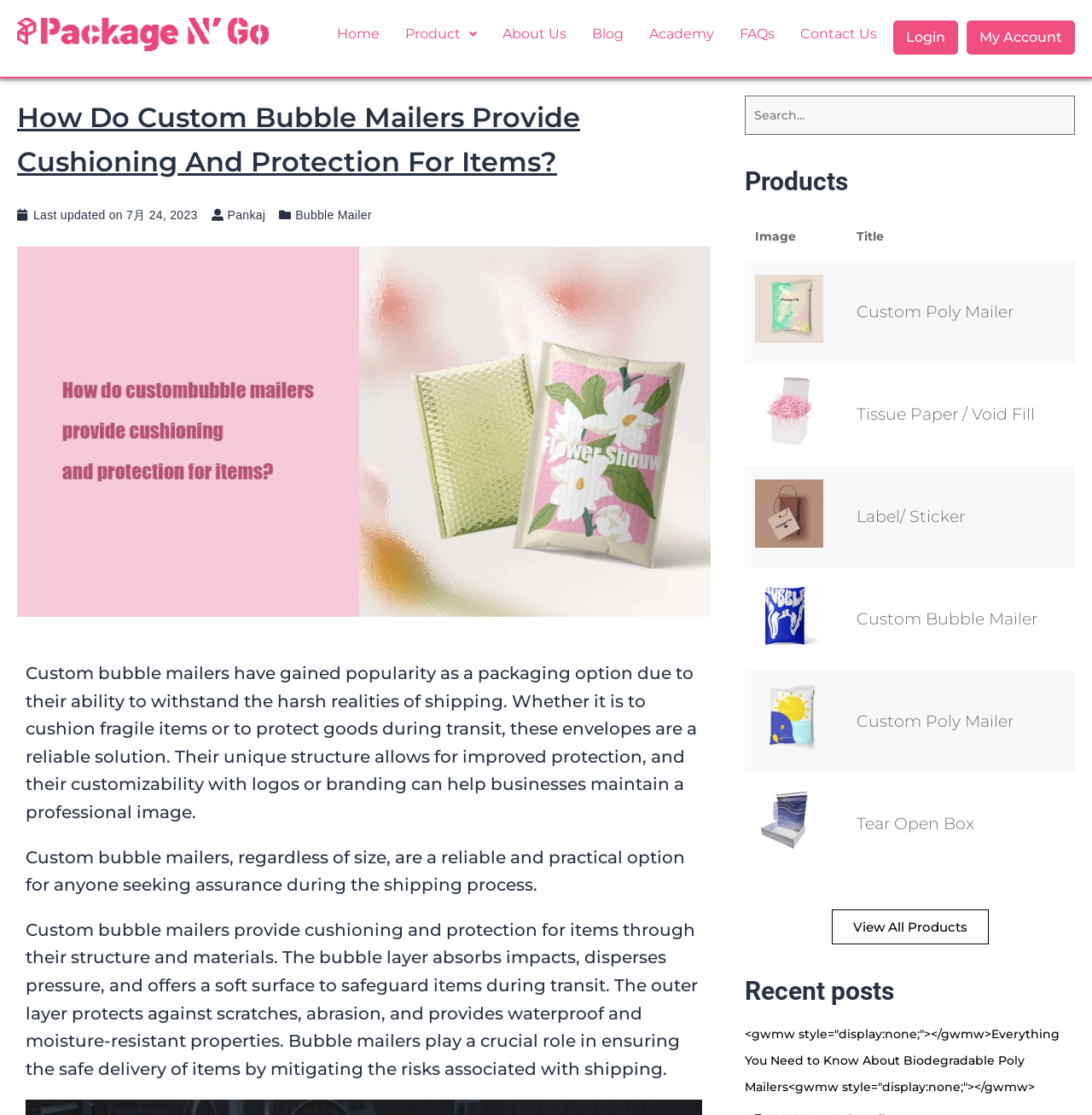Locate the bounding box coordinates of the clickable region necessary to complete the following instruction: "Learn about custom bubble mailers". Provide the coordinates in the format of four float numbers between 0 and 1, i.e., [left, top, right, bottom].

[0.27, 0.187, 0.34, 0.199]